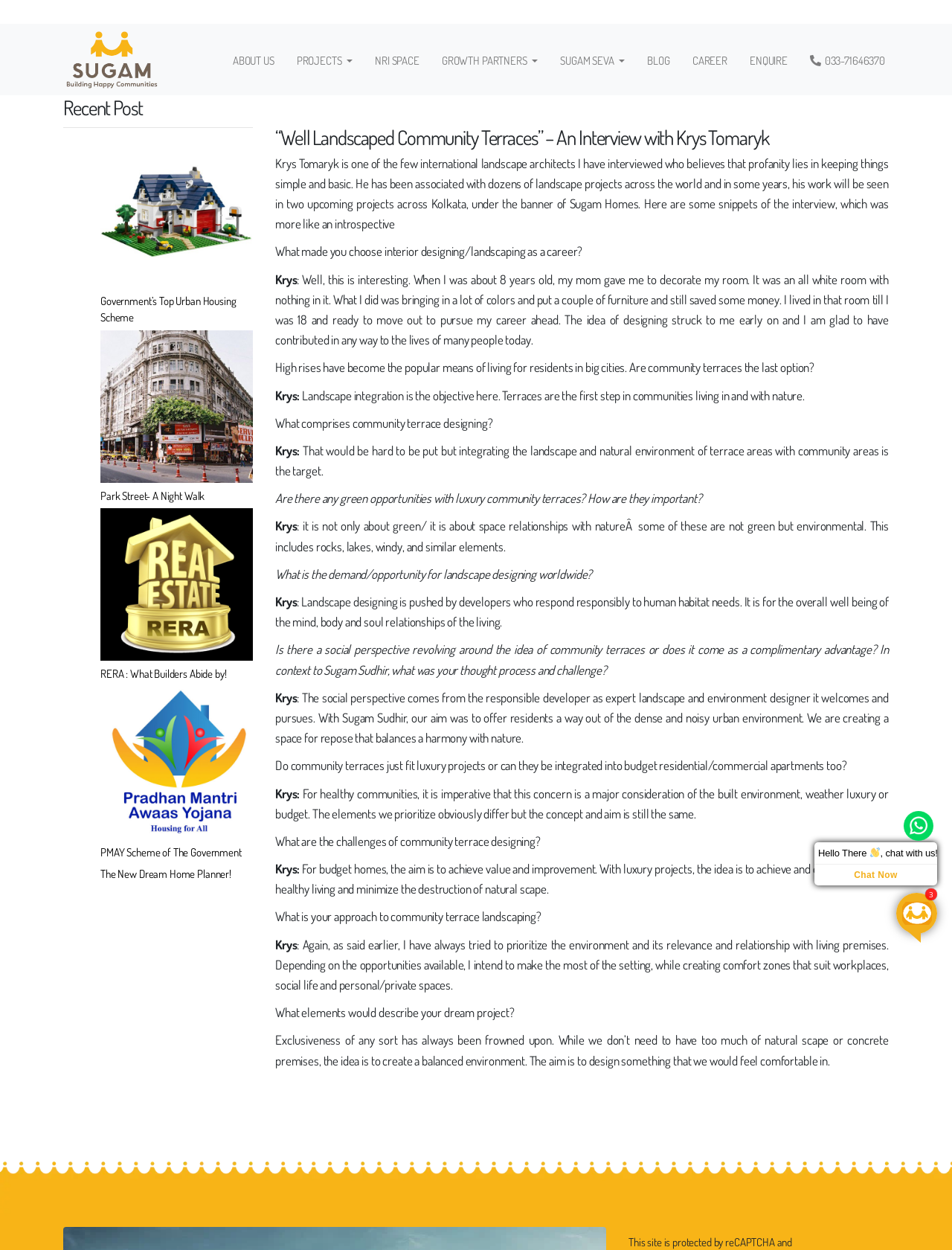Identify the bounding box coordinates of the clickable region necessary to fulfill the following instruction: "Click the 'BLOG' link". The bounding box coordinates should be four float numbers between 0 and 1, i.e., [left, top, right, bottom].

[0.676, 0.04, 0.708, 0.059]